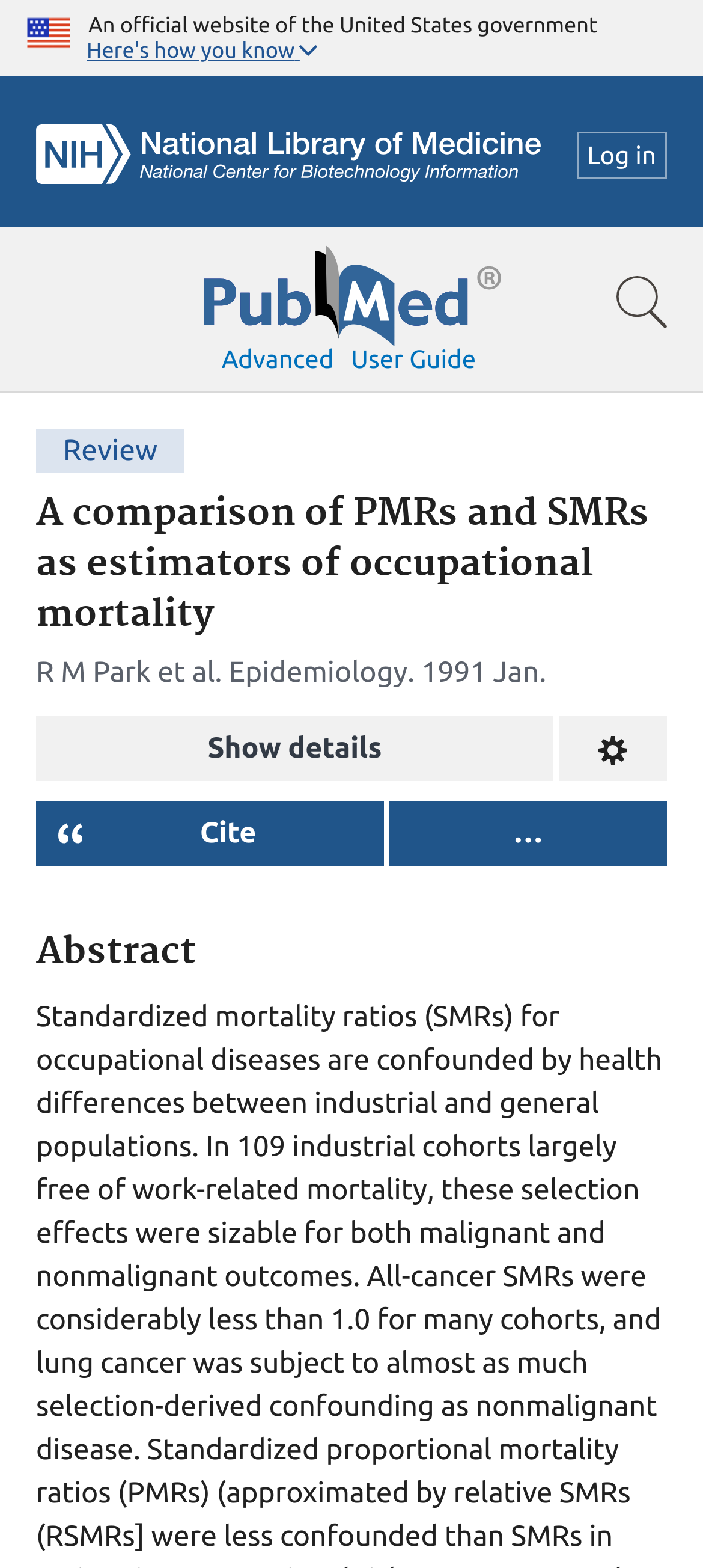What is the publication date?
Based on the content of the image, thoroughly explain and answer the question.

The publication date is 1991 Jan, which is a static text element with a bounding box of [0.599, 0.419, 0.767, 0.439]. It is located below the author's name.